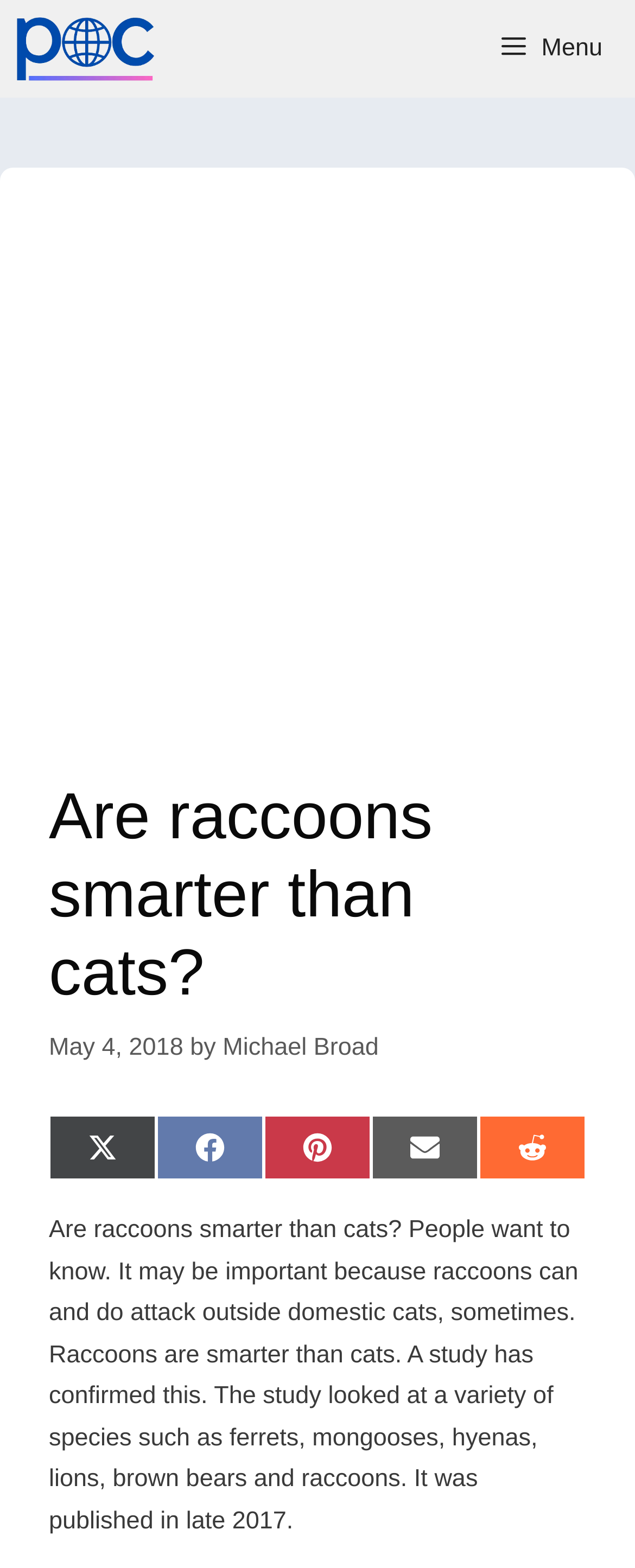Ascertain the bounding box coordinates for the UI element detailed here: "Michael Broad". The coordinates should be provided as [left, top, right, bottom] with each value being a float between 0 and 1.

[0.351, 0.659, 0.597, 0.676]